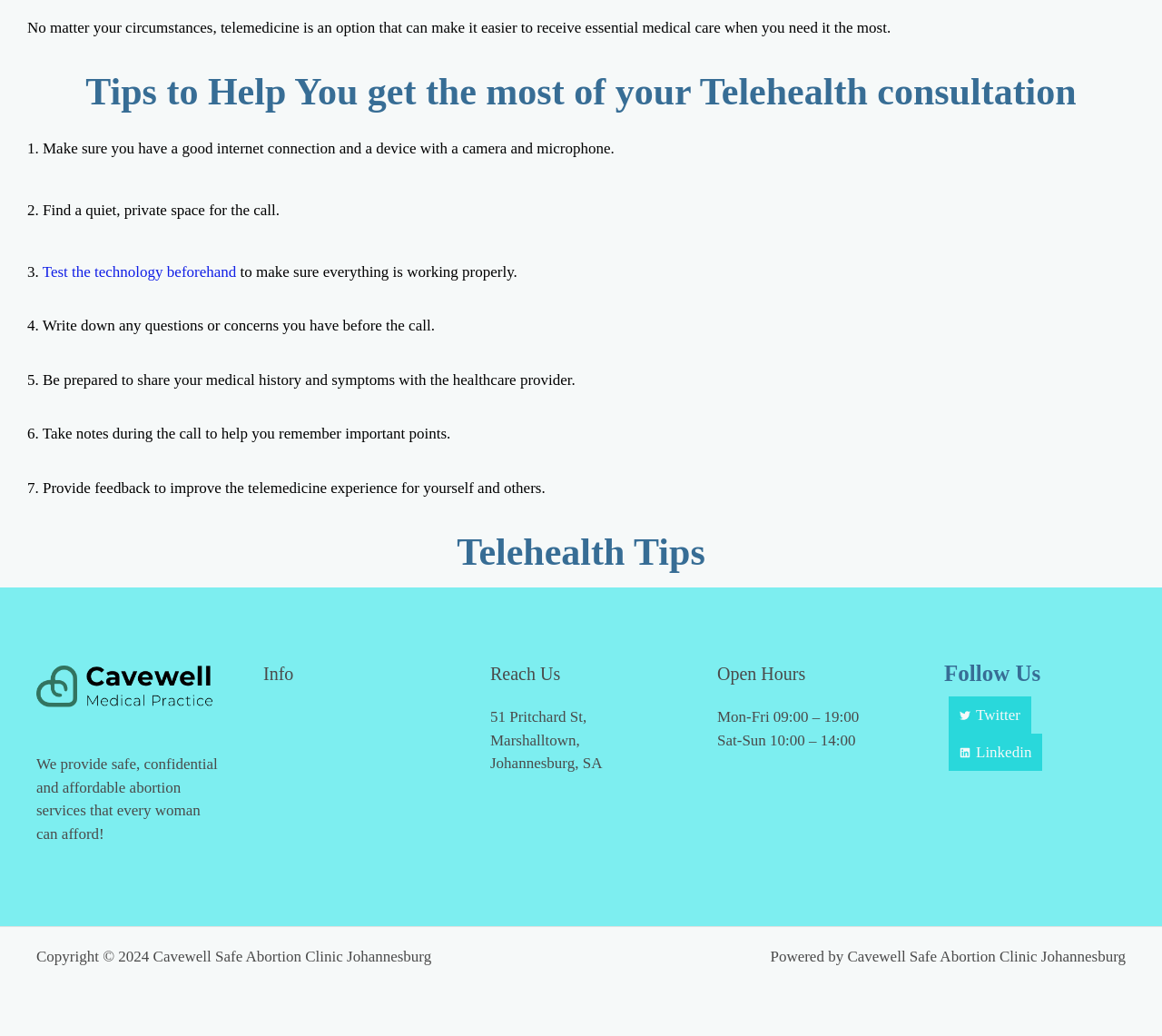Extract the bounding box coordinates of the UI element described by: "Twitter". The coordinates should include four float numbers ranging from 0 to 1, e.g., [left, top, right, bottom].

[0.816, 0.673, 0.887, 0.709]